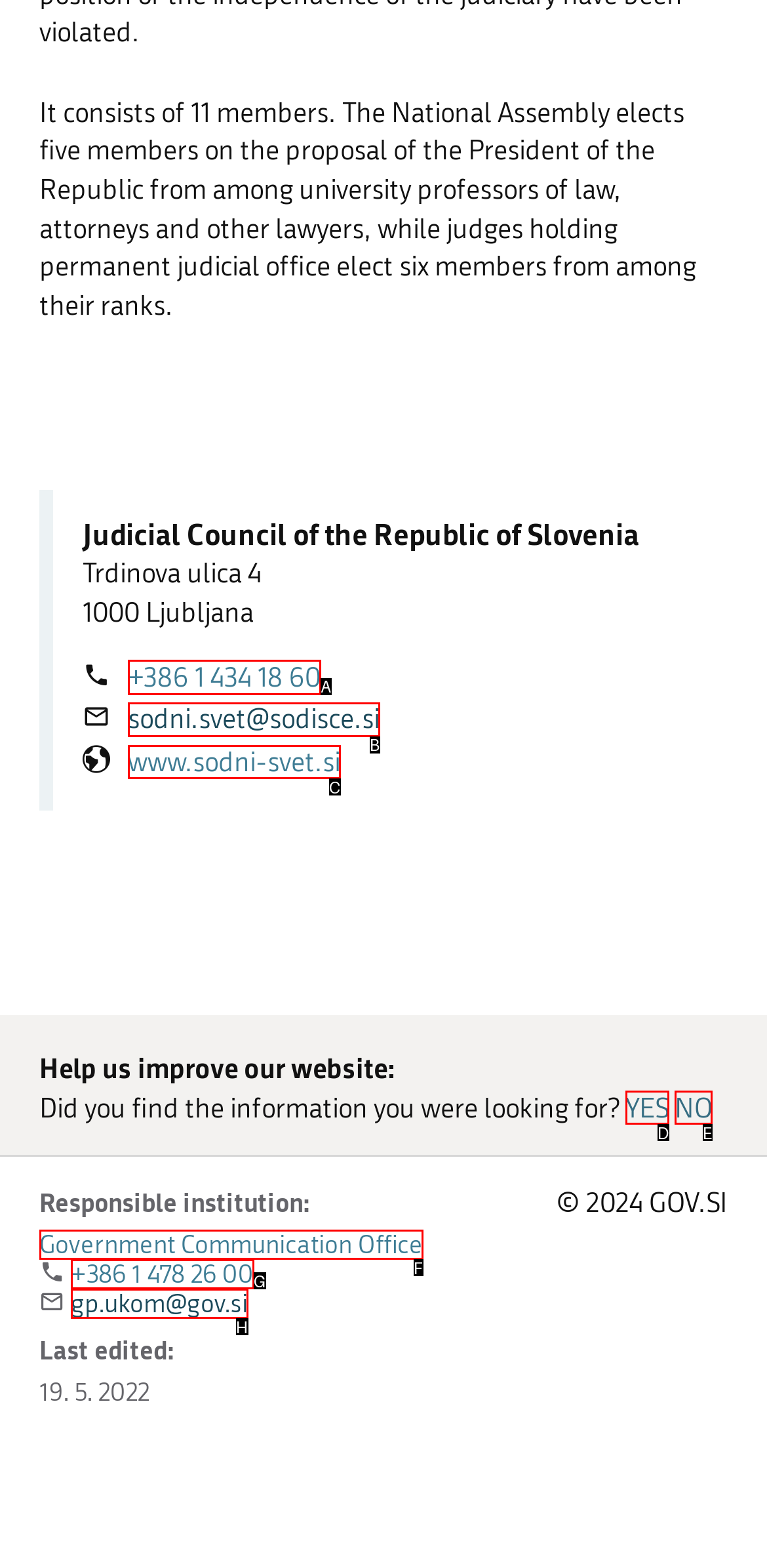Tell me the letter of the correct UI element to click for this instruction: View ISO Quality Statement. Answer with the letter only.

None